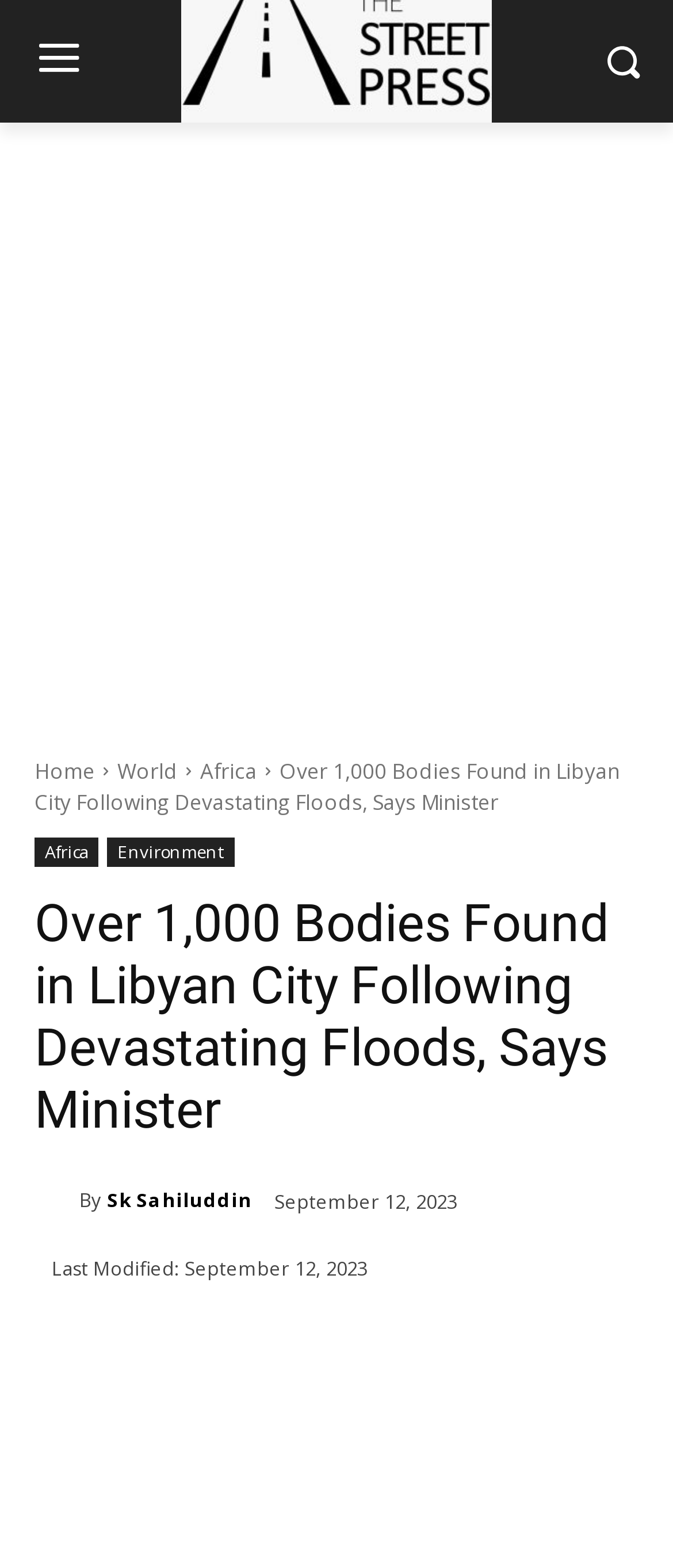Find the bounding box coordinates for the UI element that matches this description: "parent_node: By title="Sk Sahiluddin"".

[0.051, 0.358, 0.118, 0.38]